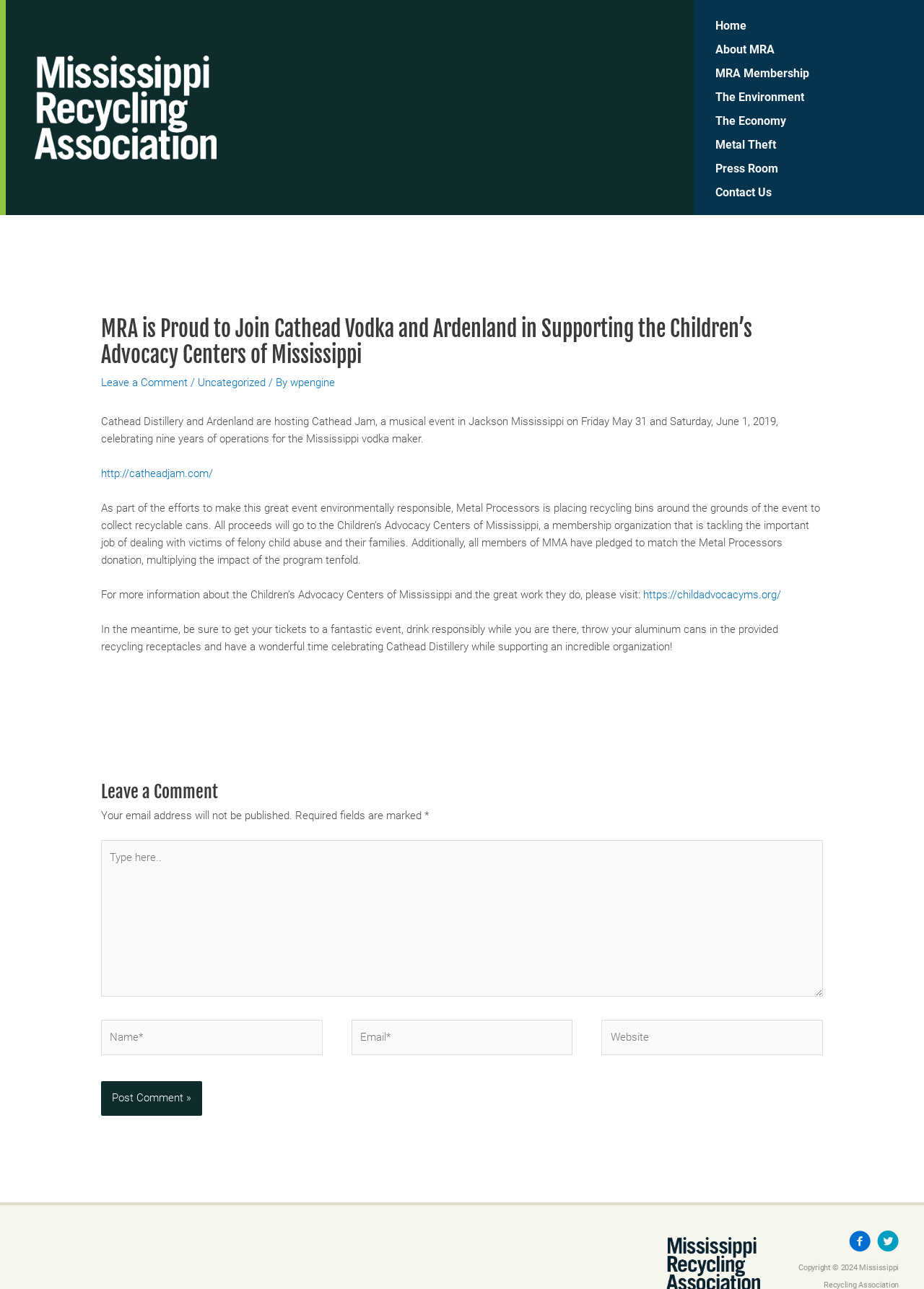Describe the webpage meticulously, covering all significant aspects.

The webpage is about an event called Cathead Jam, a musical event in Jackson, Mississippi, celebrating nine years of operations for Cathead Distillery. The event is hosted by Cathead Distillery and Ardenland, and supported by the Mississippi Recycling Association.

At the top left of the page, there is a logo of the Mississippi Recycling Association, accompanied by a link to their website. On the top right, there is a navigation menu with links to various pages, including Home, About MRA, MRA Membership, and more.

The main content of the page is an article about the event, which includes a heading, a brief description of the event, and information about the efforts to make the event environmentally responsible. There are also links to the event's website and the Children's Advocacy Centers of Mississippi, a organization that will benefit from the event.

Below the article, there is a section for leaving a comment, which includes a heading, a text box for typing a comment, and fields for entering name, email, and website. There is also a button to post the comment.

Overall, the webpage is well-organized and easy to navigate, with clear headings and concise text.